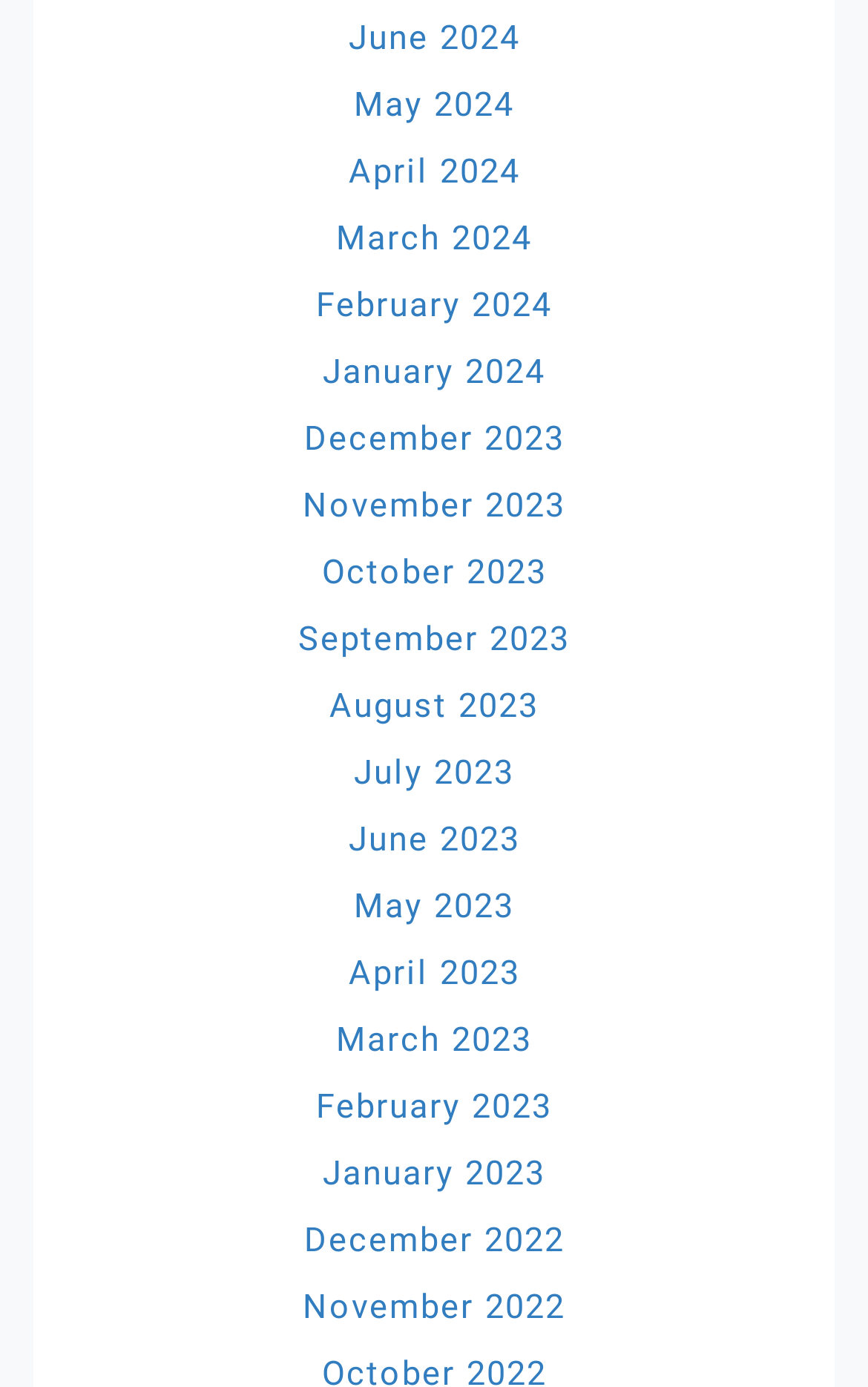Use one word or a short phrase to answer the question provided: 
Are there any months available before 2022?

No